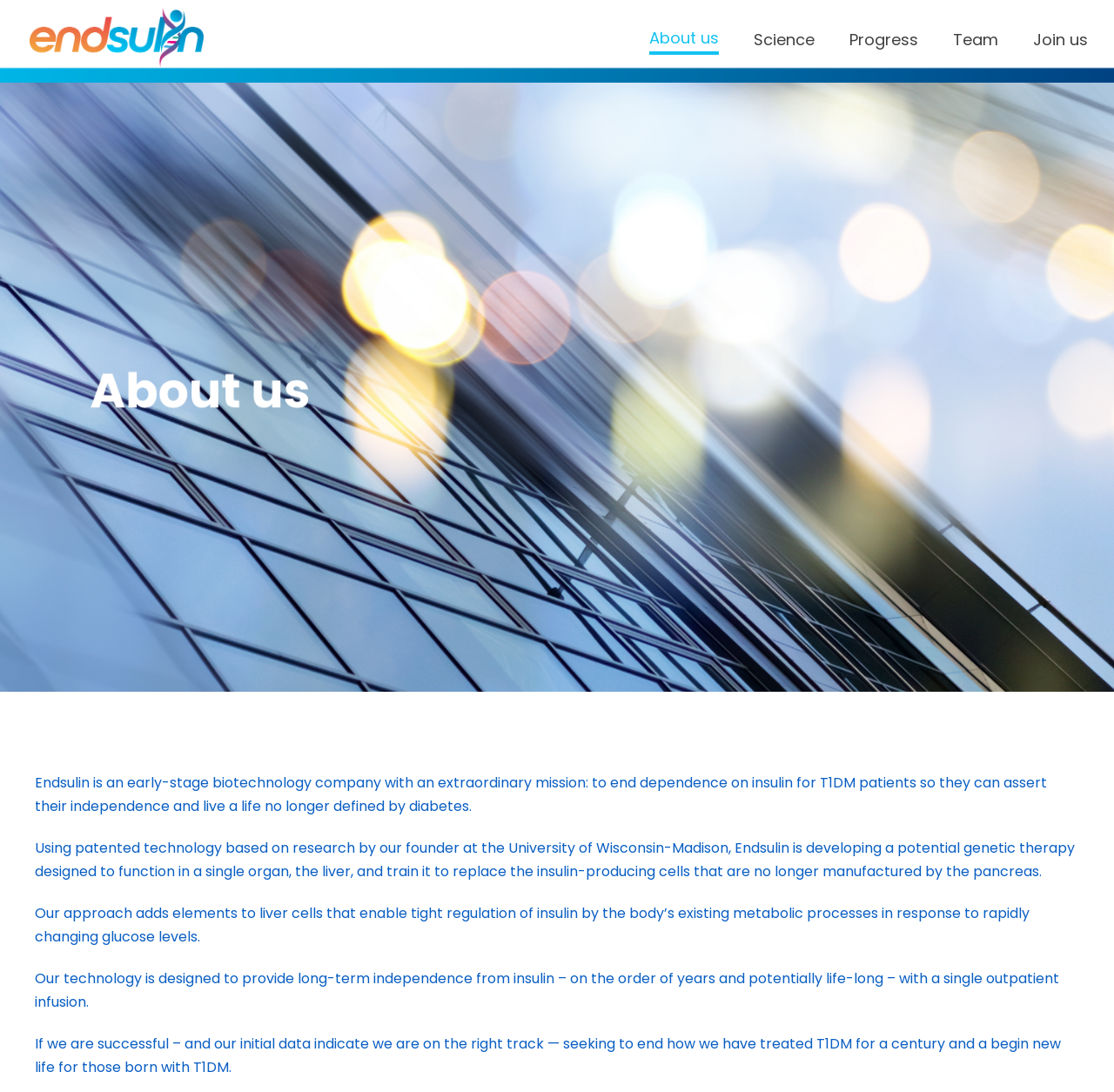Give a one-word or one-phrase response to the question: 
How many links are in the main menu?

5